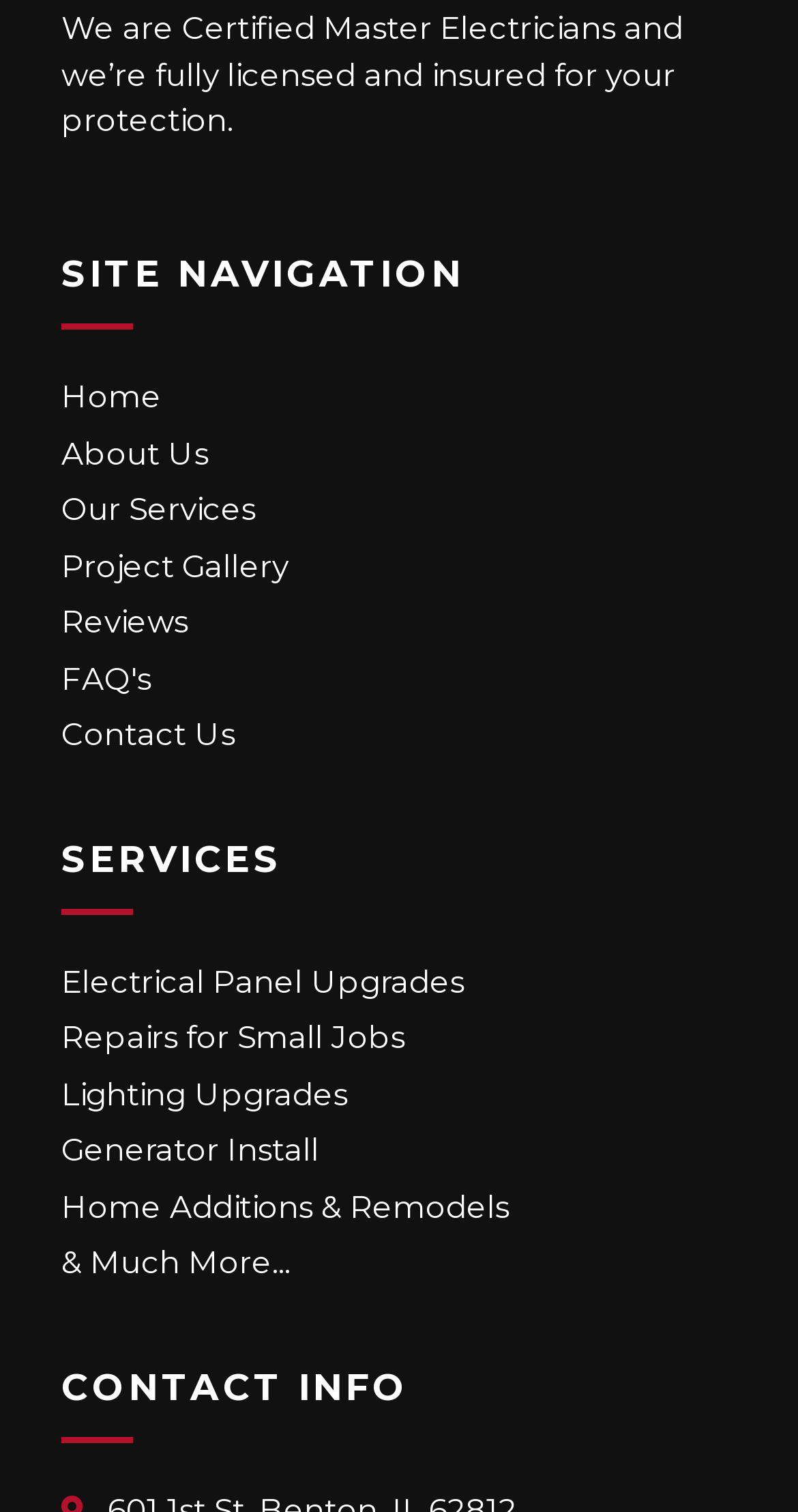With reference to the image, please provide a detailed answer to the following question: What is the purpose of the 'Reviews' link?

The 'Reviews' link is likely used to read customer reviews or testimonials about the website owners' services, as it is a common practice for businesses to showcase customer feedback on their website.